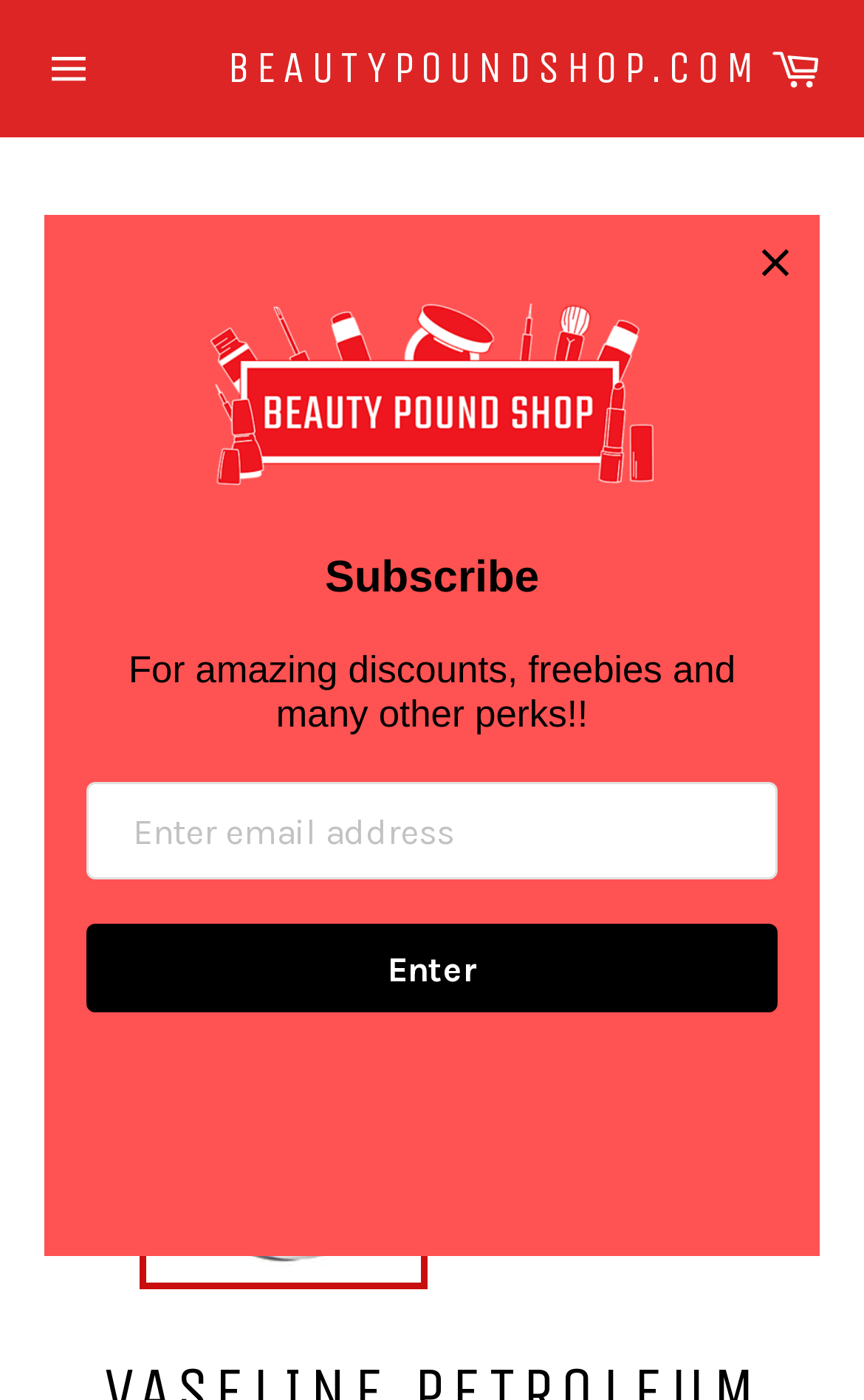Using the details from the image, please elaborate on the following question: What is the name of the product?

I found the answer by looking at the links and images on the webpage, which all have the same name 'Vaseline Petroleum Jelly Lip Therapy - Original'. This suggests that the product being featured on this webpage is Vaseline Petroleum Jelly Lip Therapy.